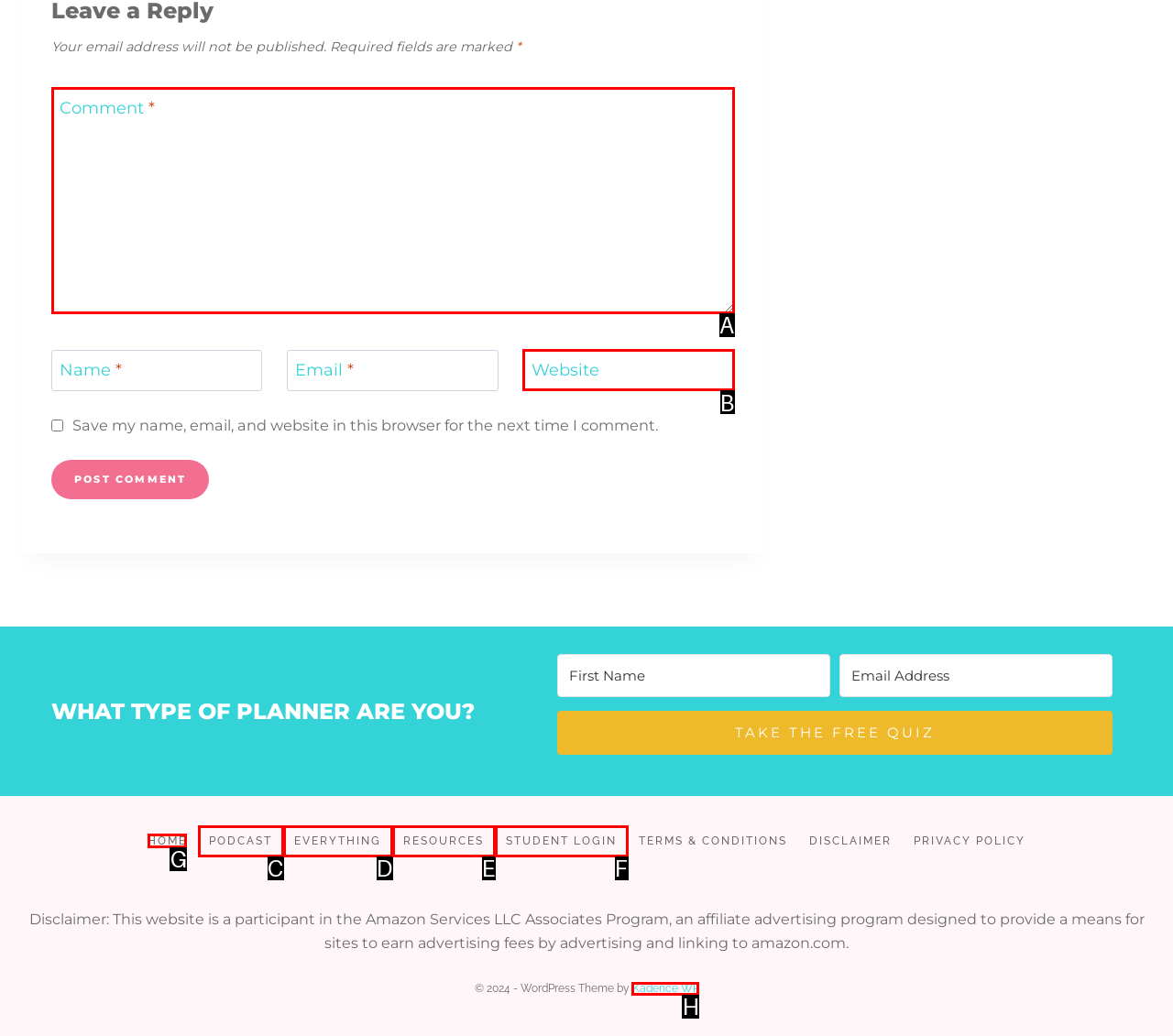Tell me which one HTML element I should click to complete this task: Go to the home page Answer with the option's letter from the given choices directly.

G